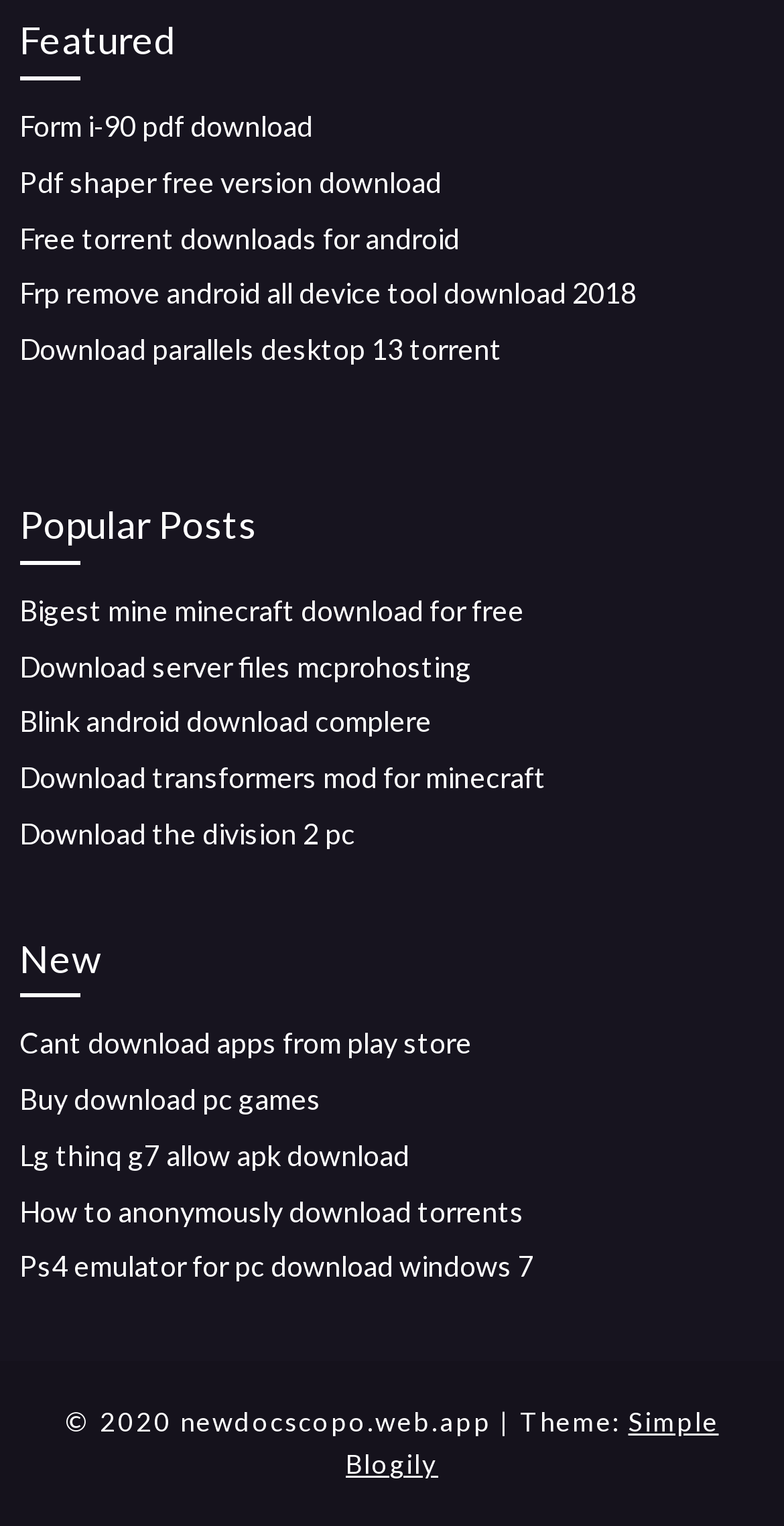Please identify the bounding box coordinates of the element that needs to be clicked to execute the following command: "Download Form i-90 pdf". Provide the bounding box using four float numbers between 0 and 1, formatted as [left, top, right, bottom].

[0.025, 0.071, 0.399, 0.094]